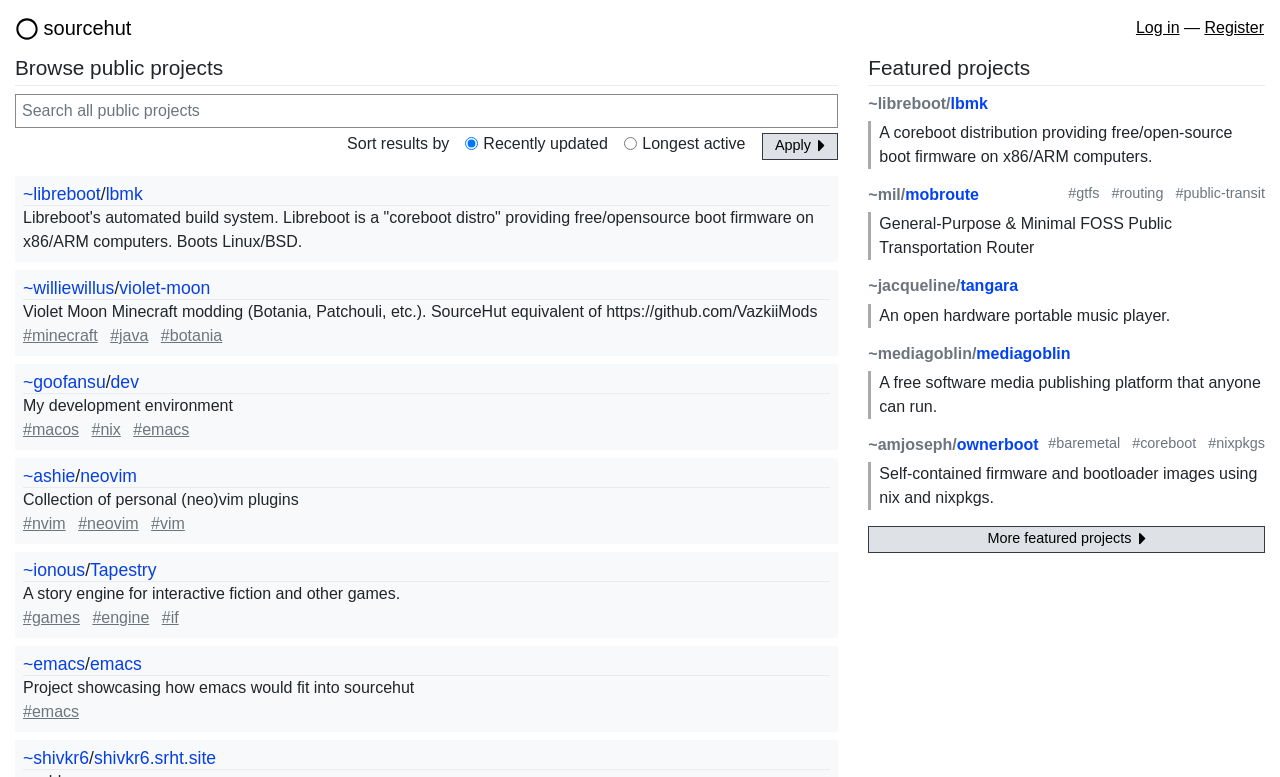Identify the bounding box for the UI element that is described as follows: "Log in".

[0.887, 0.024, 0.922, 0.046]